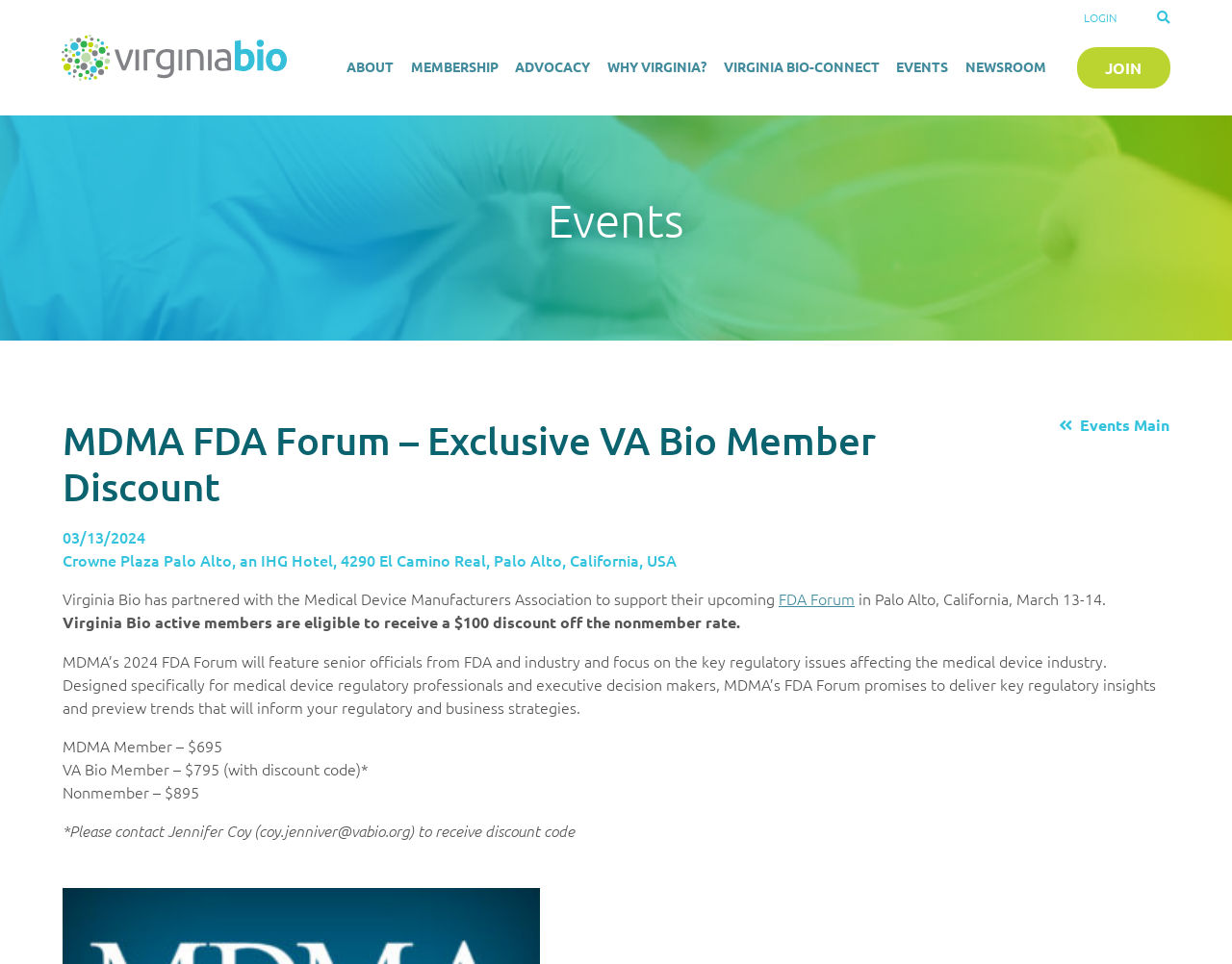Given the description Why Virginia?, predict the bounding box coordinates of the UI element. Ensure the coordinates are in the format (top-left x, top-left y, bottom-right x, bottom-right y) and all values are between 0 and 1.

[0.493, 0.059, 0.573, 0.08]